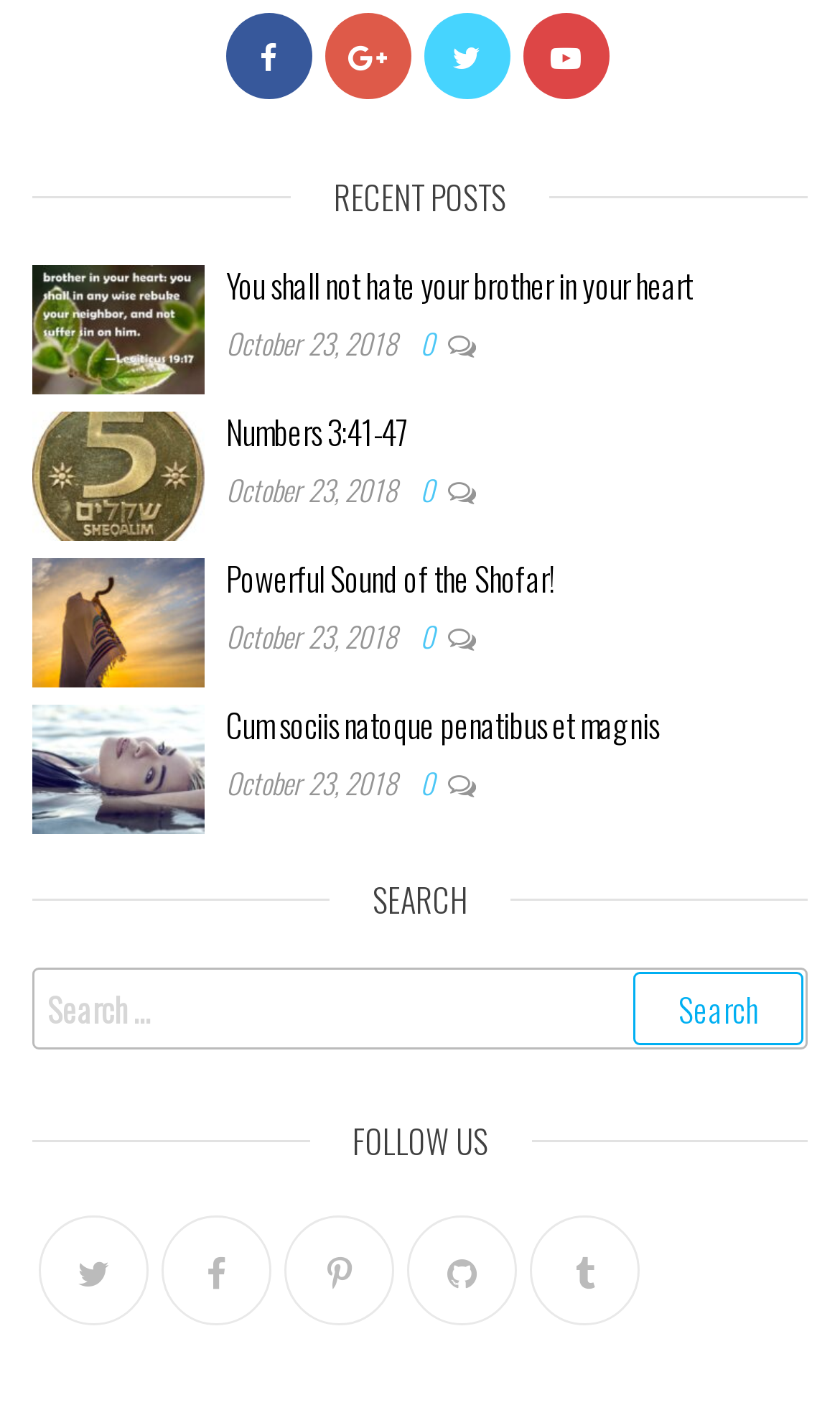Determine the bounding box coordinates of the clickable element to achieve the following action: 'Click on the 'Powerful Sound of the Shofar!' link'. Provide the coordinates as four float values between 0 and 1, formatted as [left, top, right, bottom].

[0.038, 0.419, 0.244, 0.452]